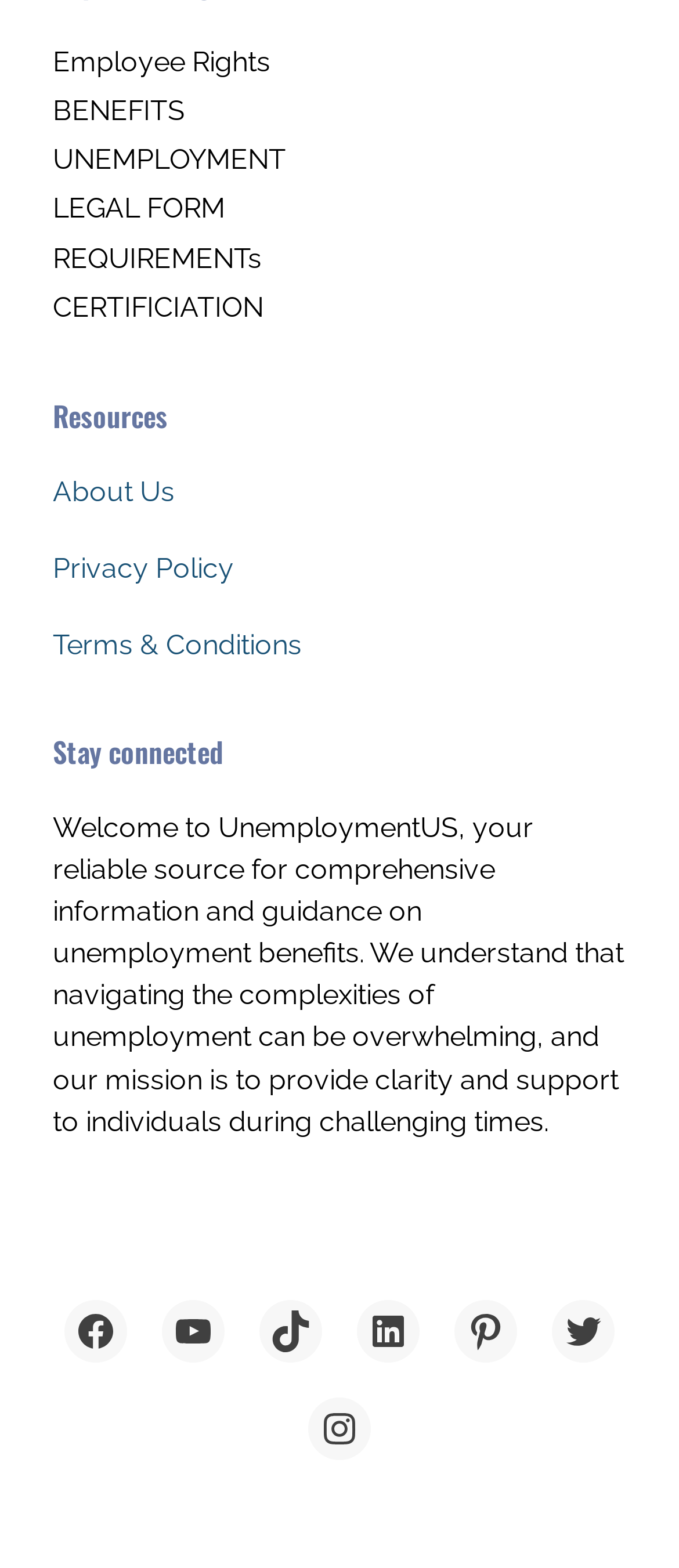Using the description "YouTube", predict the bounding box of the relevant HTML element.

[0.238, 0.829, 0.331, 0.869]